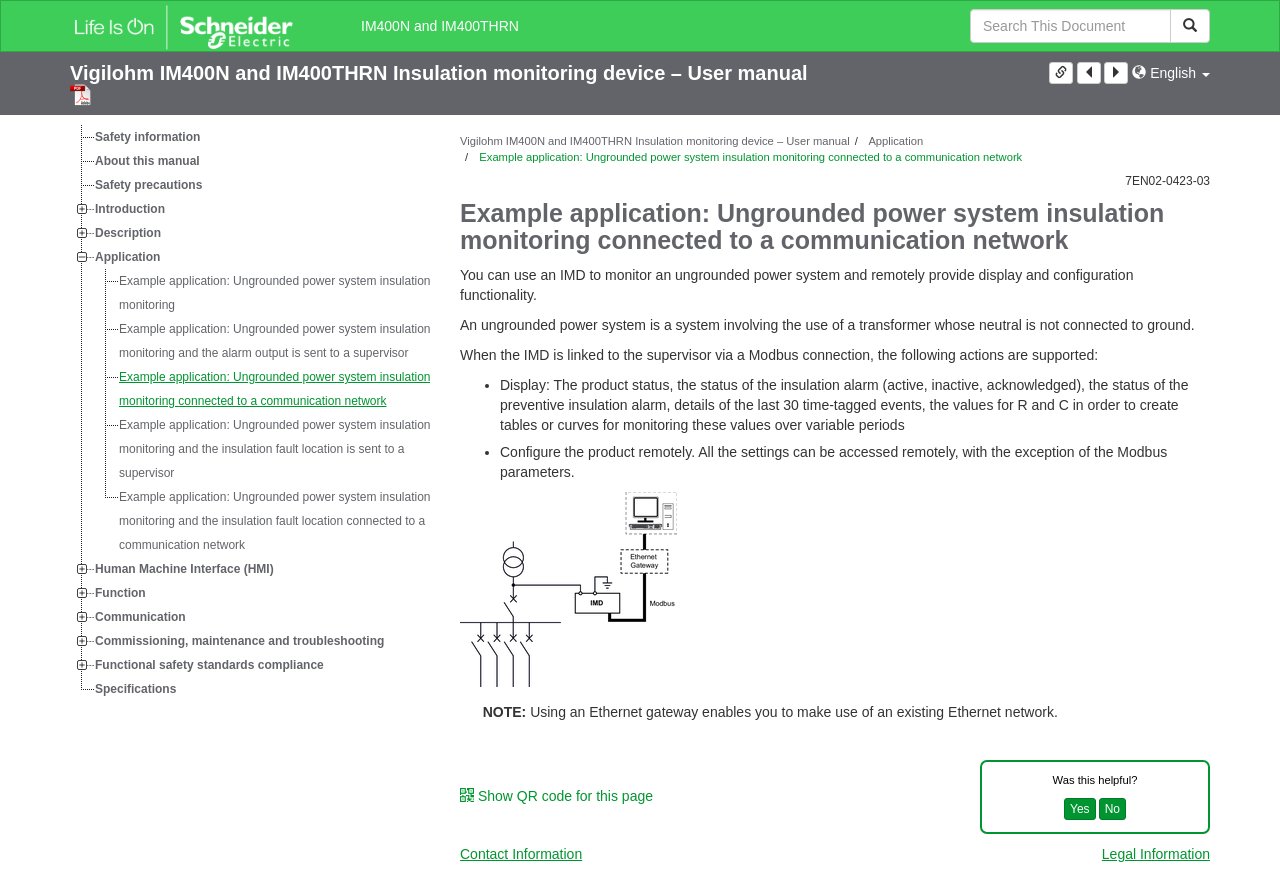What is the purpose of the IMD?
Based on the image, answer the question with a single word or brief phrase.

Monitor ungrounded power system